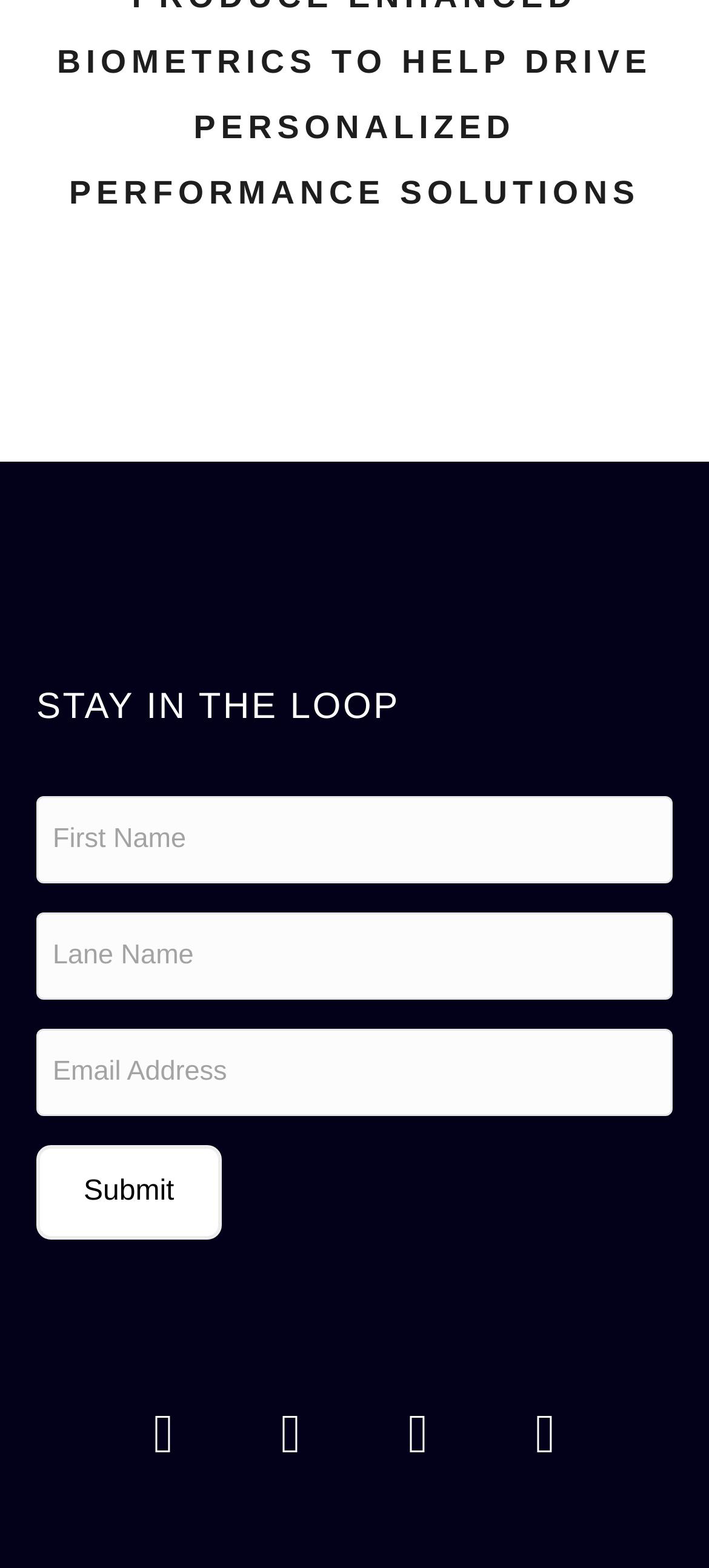Pinpoint the bounding box coordinates of the element that must be clicked to accomplish the following instruction: "Enter email address". The coordinates should be in the format of four float numbers between 0 and 1, i.e., [left, top, right, bottom].

[0.051, 0.657, 0.949, 0.712]